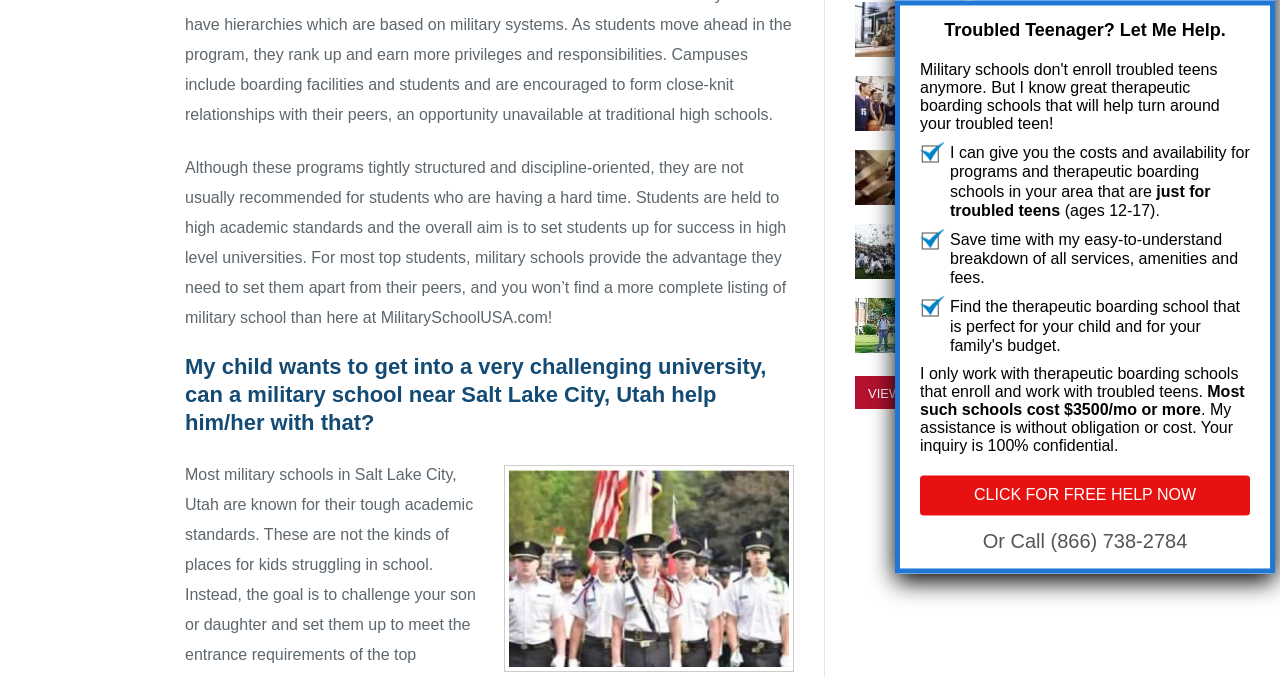Show the bounding box coordinates for the element that needs to be clicked to execute the following instruction: "Call for help". Provide the coordinates in the form of four float numbers between 0 and 1, i.e., [left, top, right, bottom].

[0.719, 0.784, 0.977, 0.818]